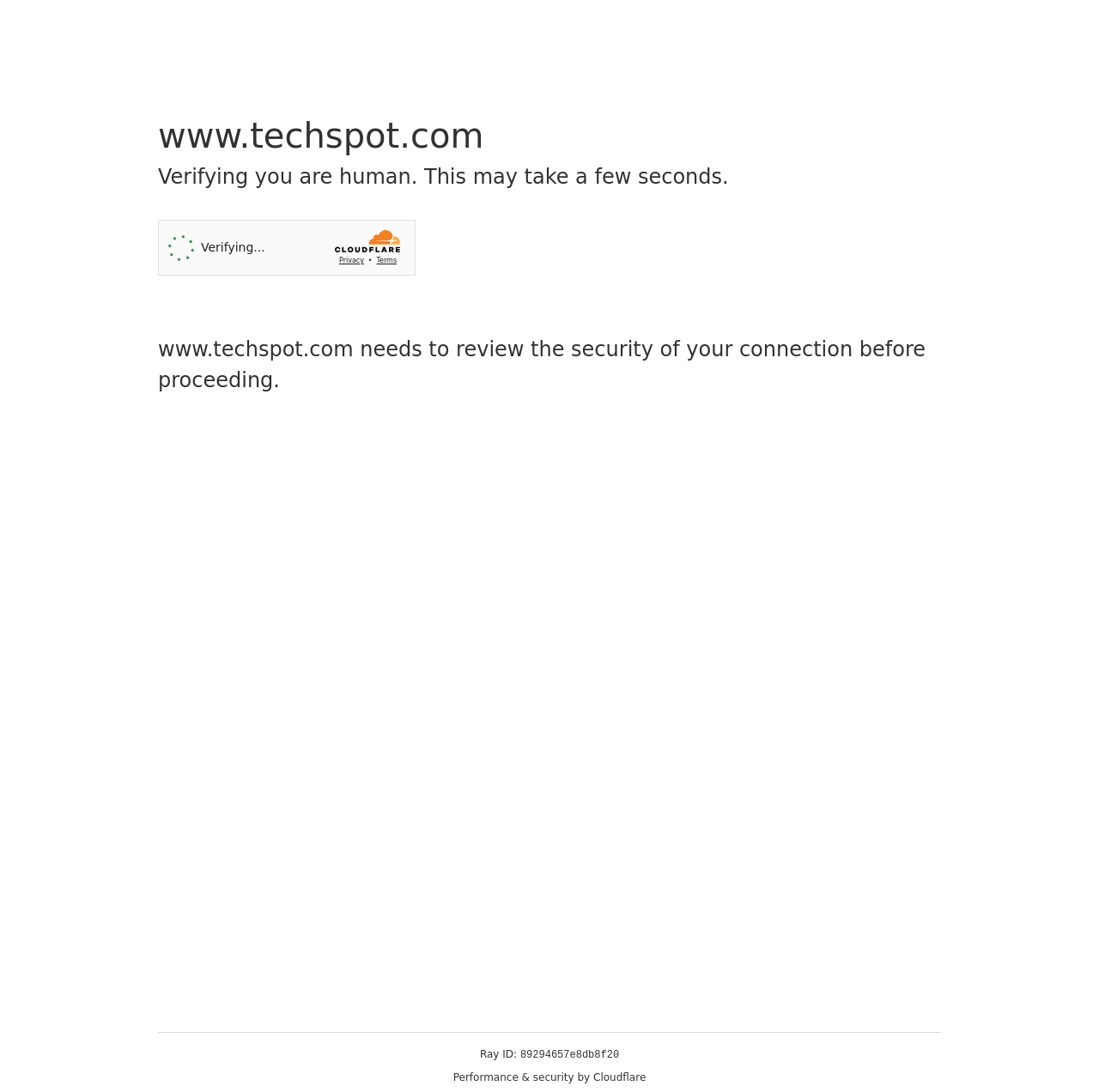Use one word or a short phrase to answer the question provided: 
What is the Ray ID?

89294657e8db8f20